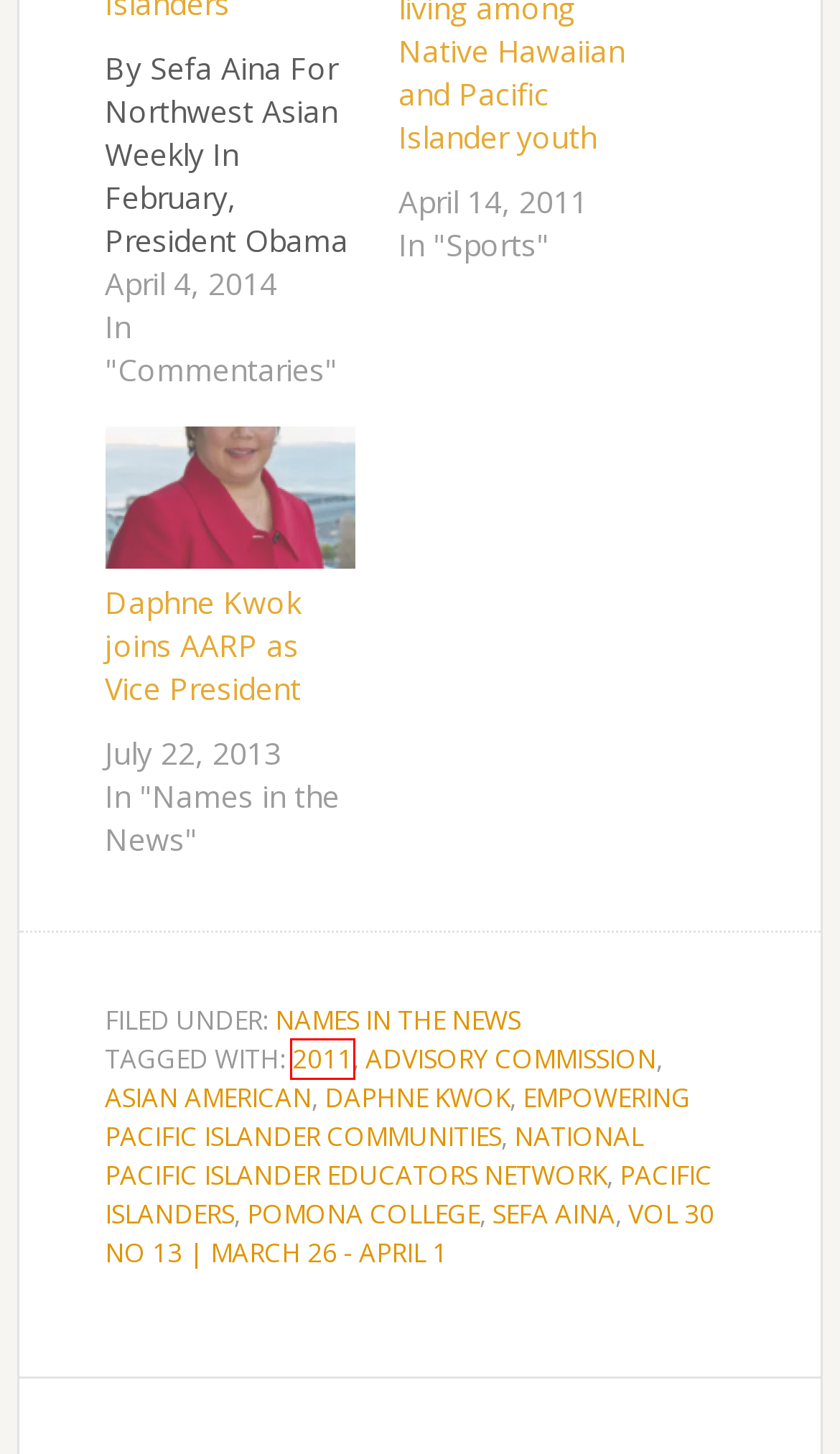Observe the screenshot of a webpage with a red bounding box highlighting an element. Choose the webpage description that accurately reflects the new page after the element within the bounding box is clicked. Here are the candidates:
A. Asian American
B. Pomona College
C. Pacific Islanders
D. Advisory Commission
E. 2011
F. National Pacific Islander Educators Network
G. Vol 30 No 13 | March 26 – April 1
H. Sefa Aina

E